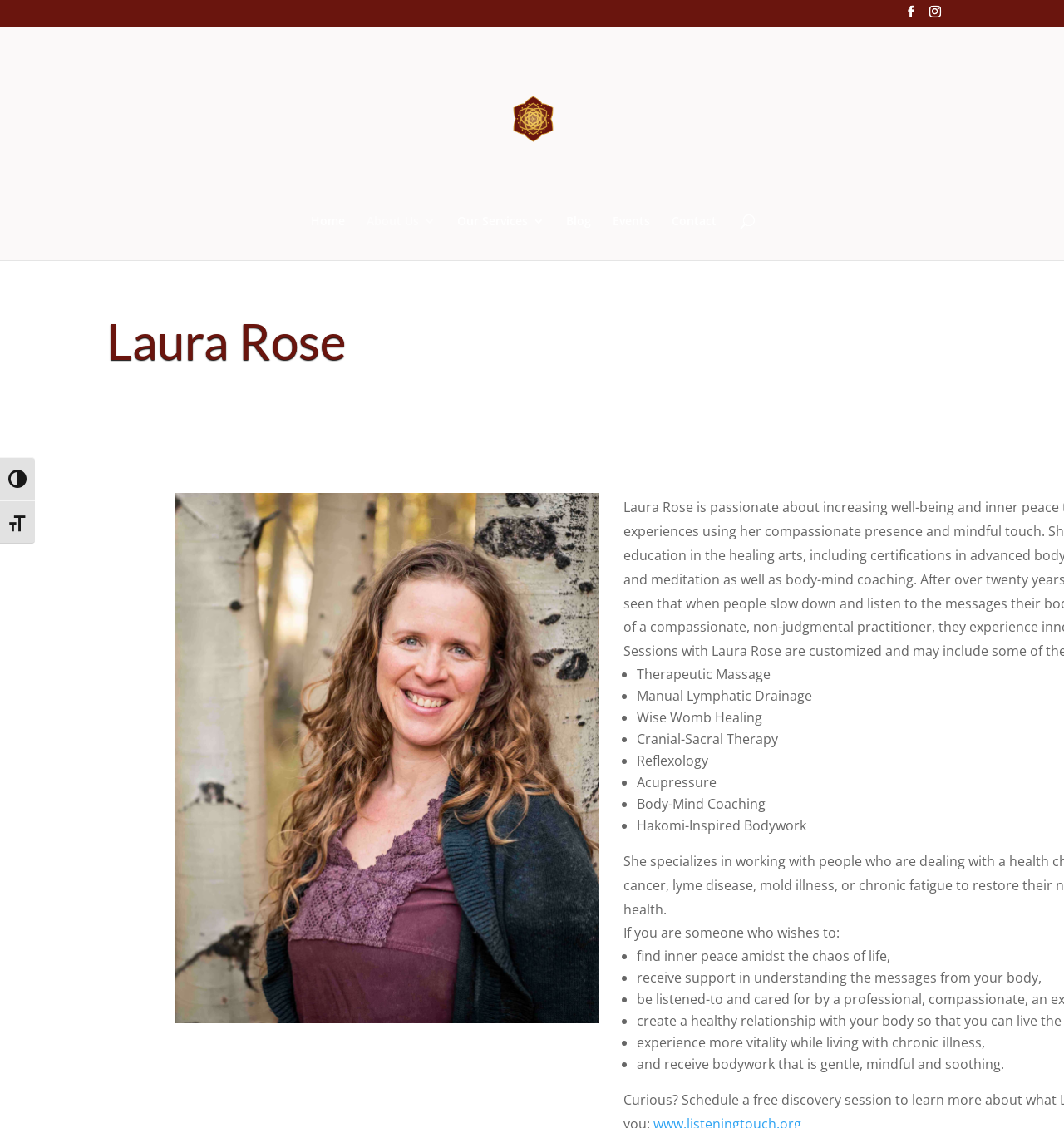What is the purpose of the search box?
Look at the webpage screenshot and answer the question with a detailed explanation.

The search box is located at the top of the webpage and has a placeholder text 'Search'. This suggests that the purpose of the search box is to allow users to search the website for specific content or information.